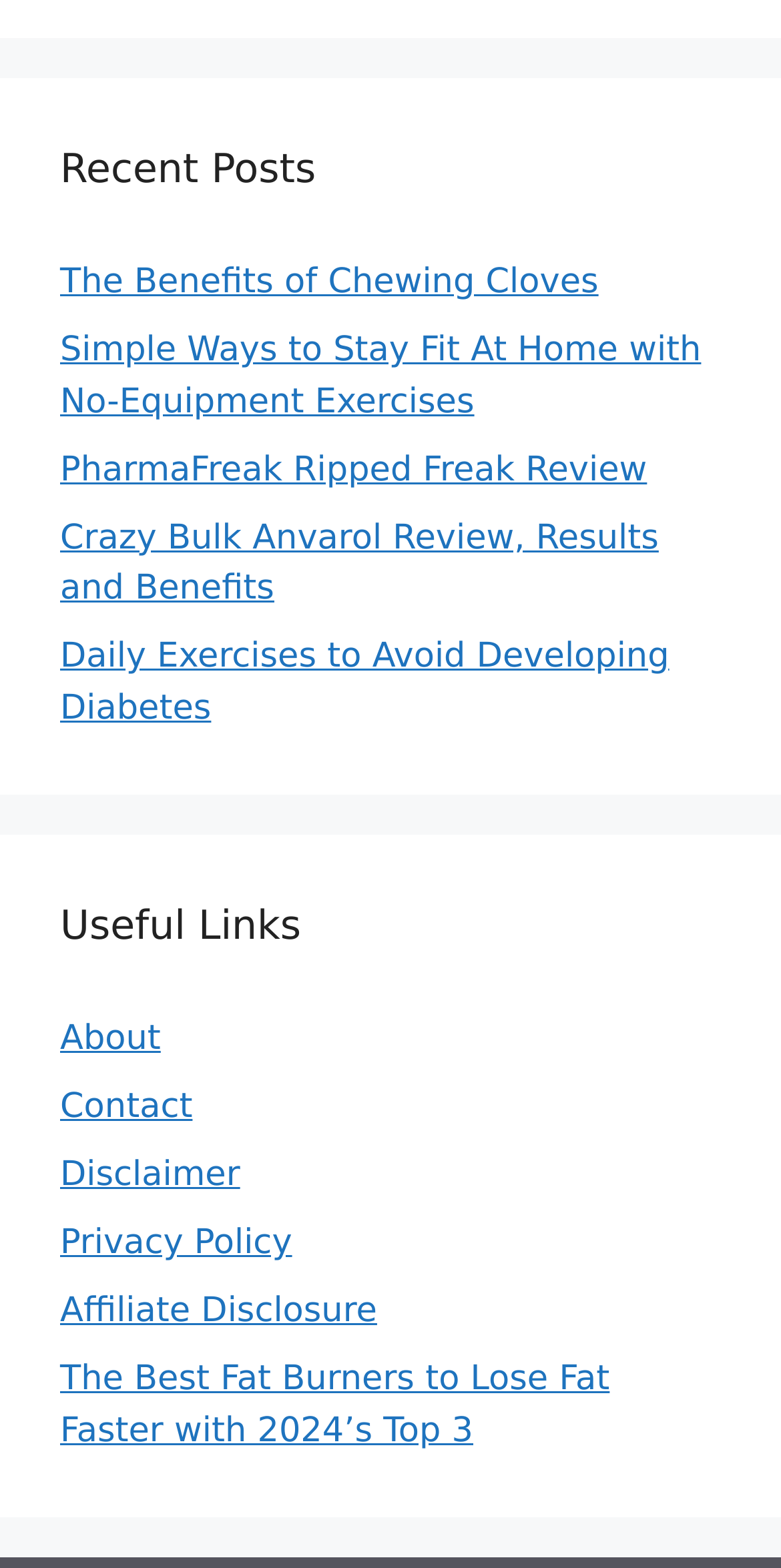Identify the bounding box coordinates of the area you need to click to perform the following instruction: "Click on the 'LEAVE A REPLY' heading".

None